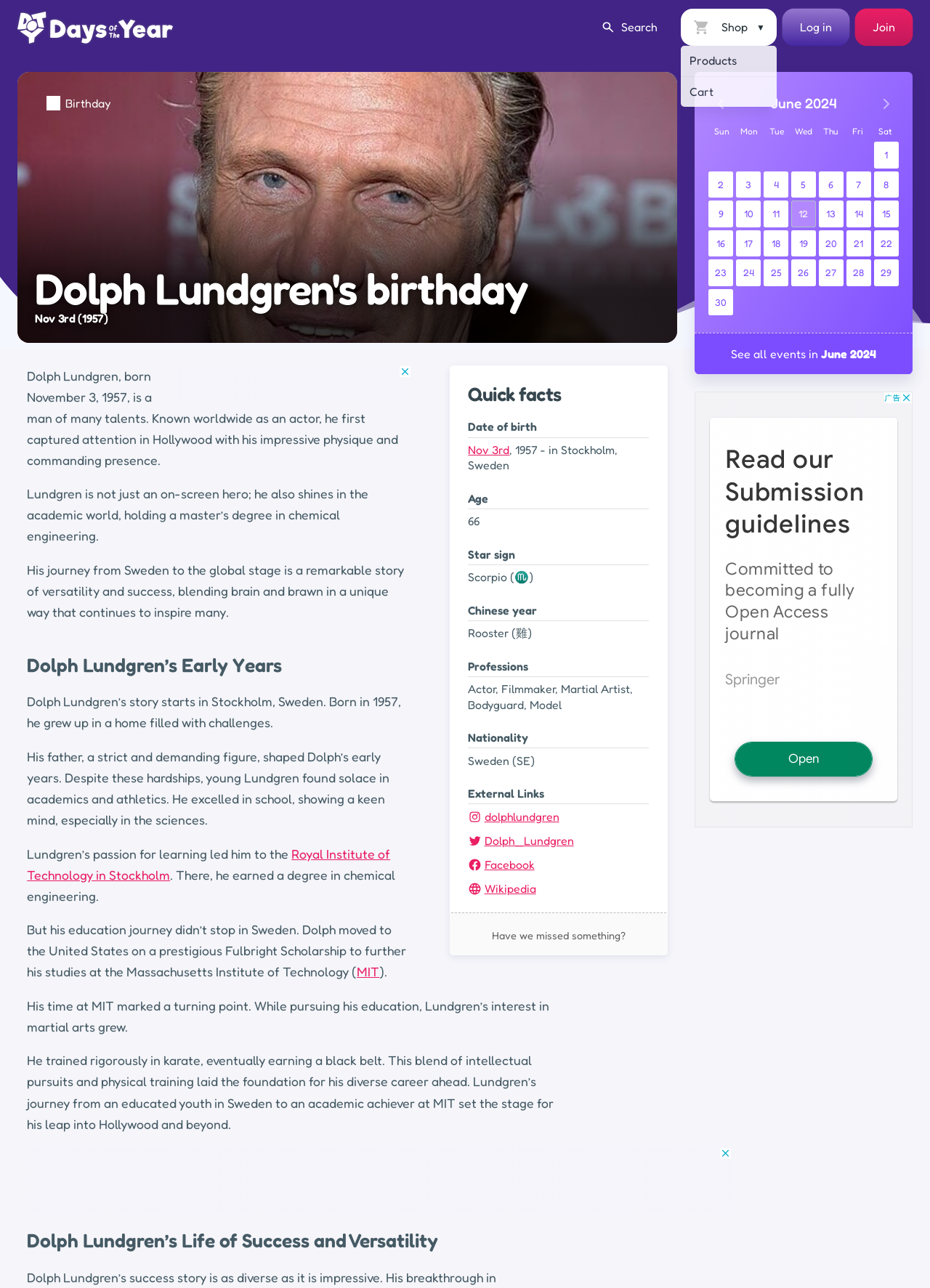What is the star sign of Dolph Lundgren?
Give a one-word or short-phrase answer derived from the screenshot.

Scorpio